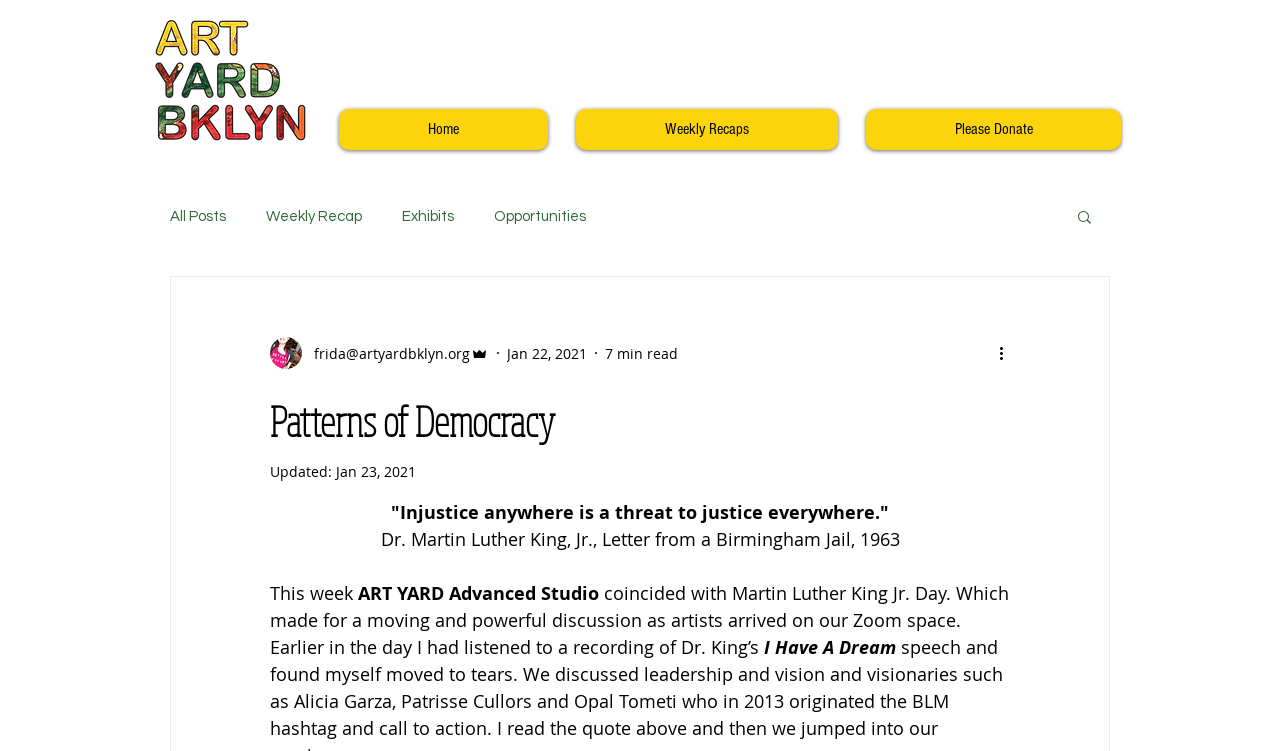Please find the bounding box coordinates (top-left x, top-left y, bottom-right x, bottom-right y) in the screenshot for the UI element described as follows: Please Donate

[0.677, 0.145, 0.876, 0.2]